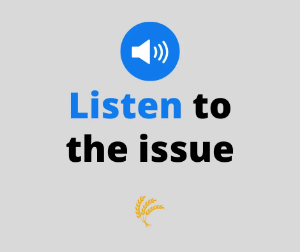Please examine the image and provide a detailed answer to the question: What is the background color of the image?

The background of the image is a light gray color, which is a deliberate design choice to ensure that the other elements, such as the blue circular icon, the text, and the golden emblem, stand out clearly for the viewers.